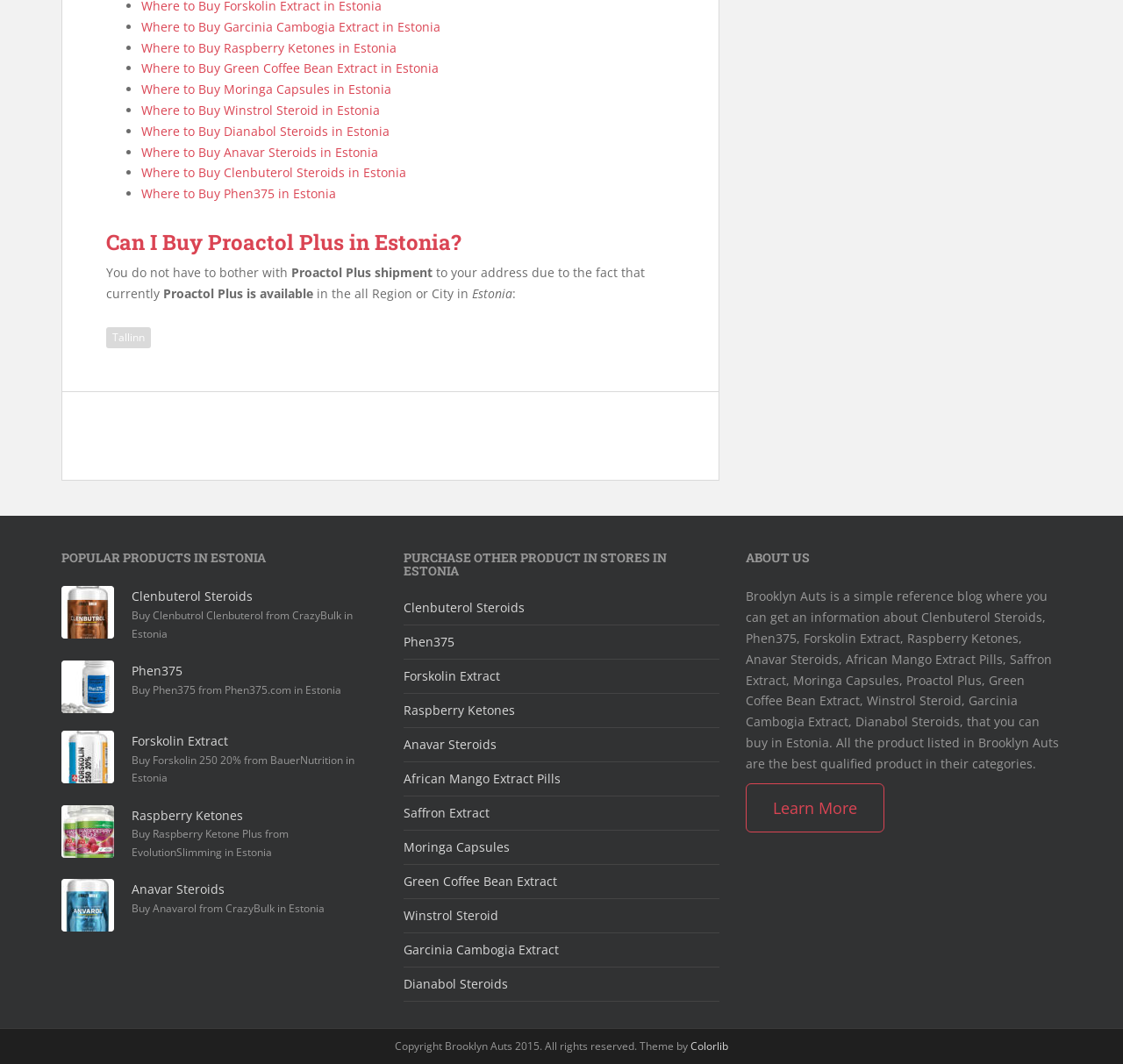Select the bounding box coordinates of the element I need to click to carry out the following instruction: "Click on 'Where to Buy Garcinia Cambogia Extract in Estonia'".

[0.126, 0.017, 0.392, 0.033]